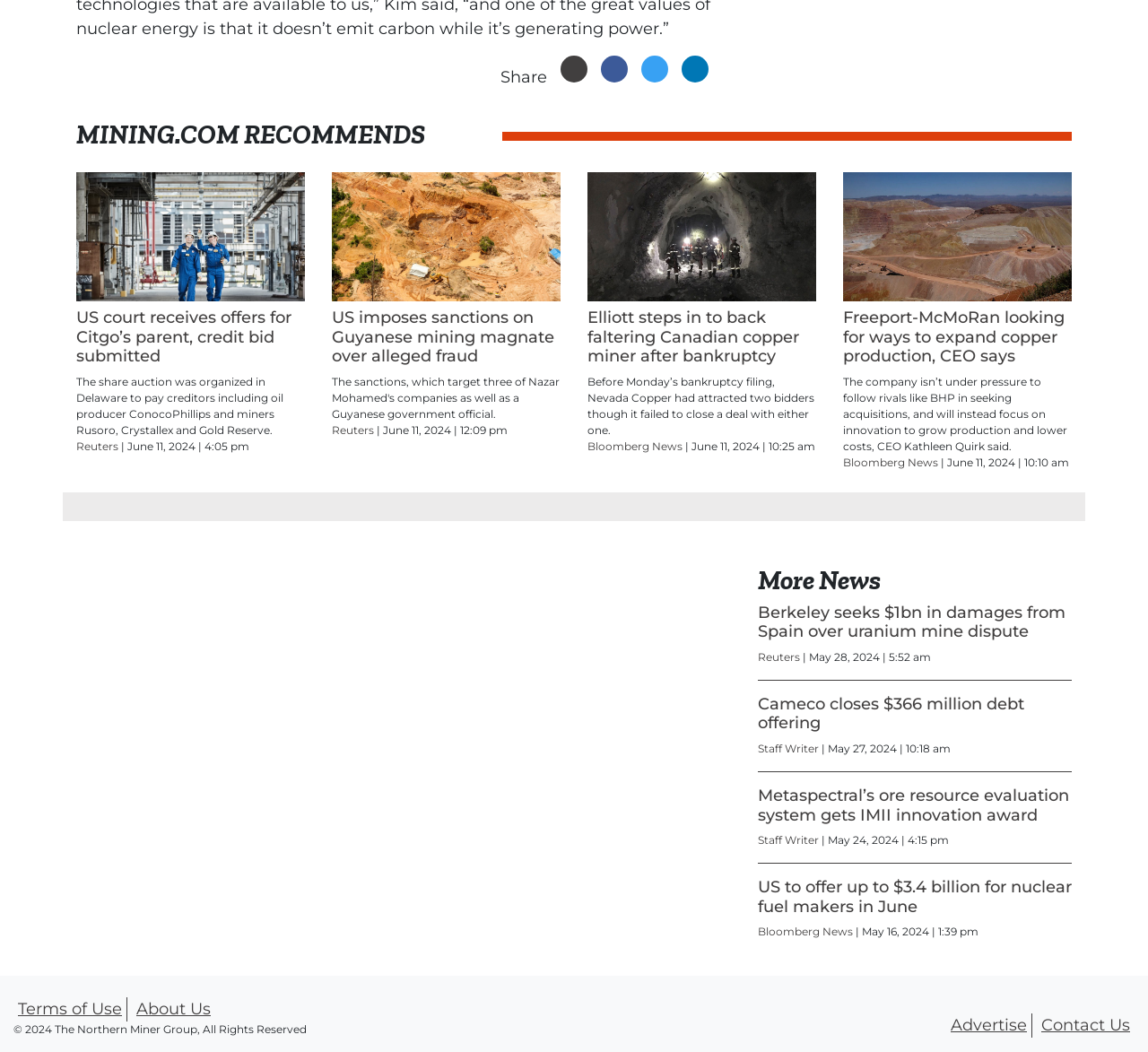Highlight the bounding box coordinates of the region I should click on to meet the following instruction: "Visit the 'Reuters' website".

[0.066, 0.417, 0.103, 0.43]